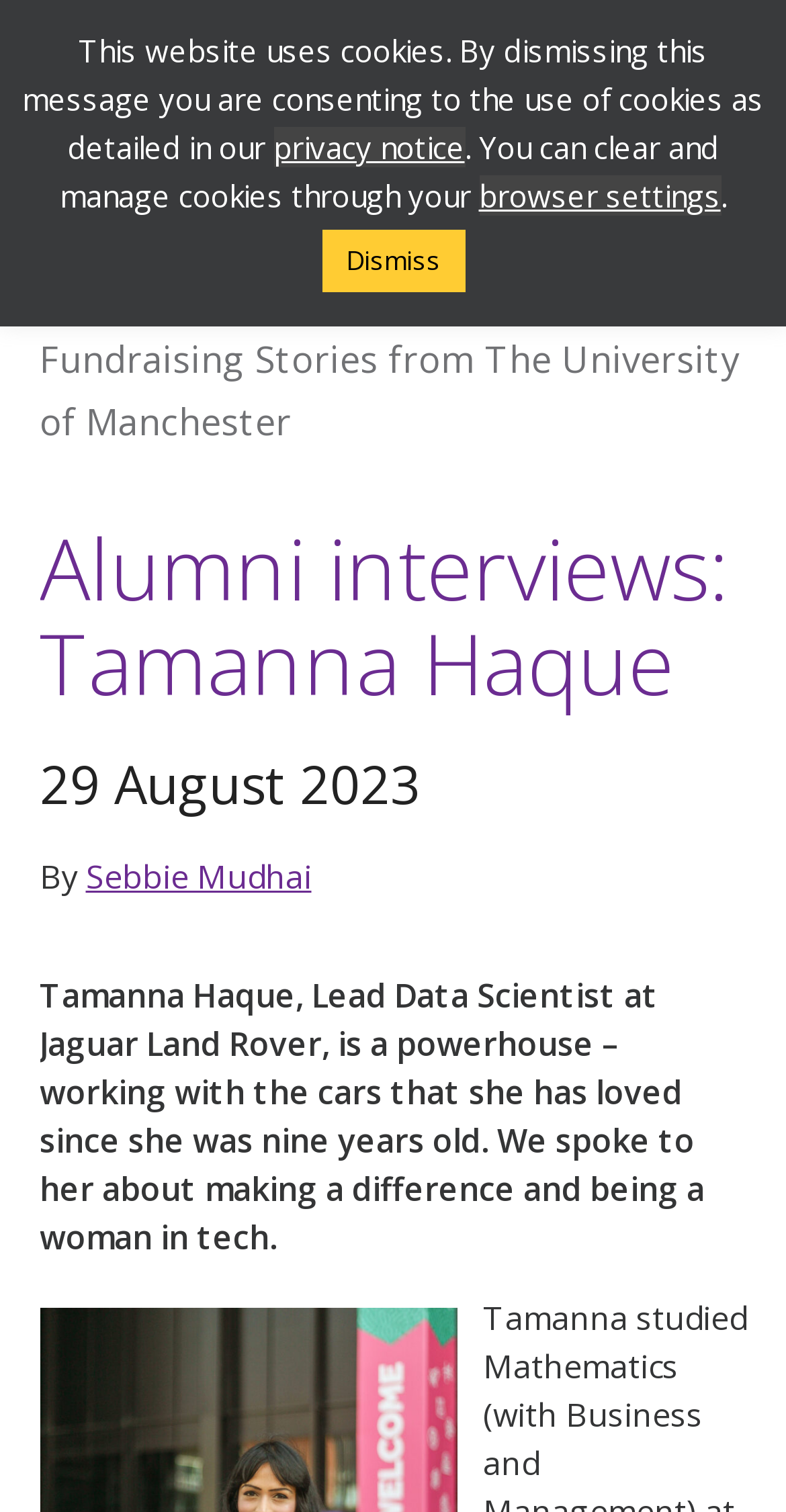What is Tamanna Haque's job title?
Based on the content of the image, thoroughly explain and answer the question.

The answer can be found by reading the text on the webpage, which says 'Tamanna Haque, Lead Data Scientist at Jaguar Land Rover...'.